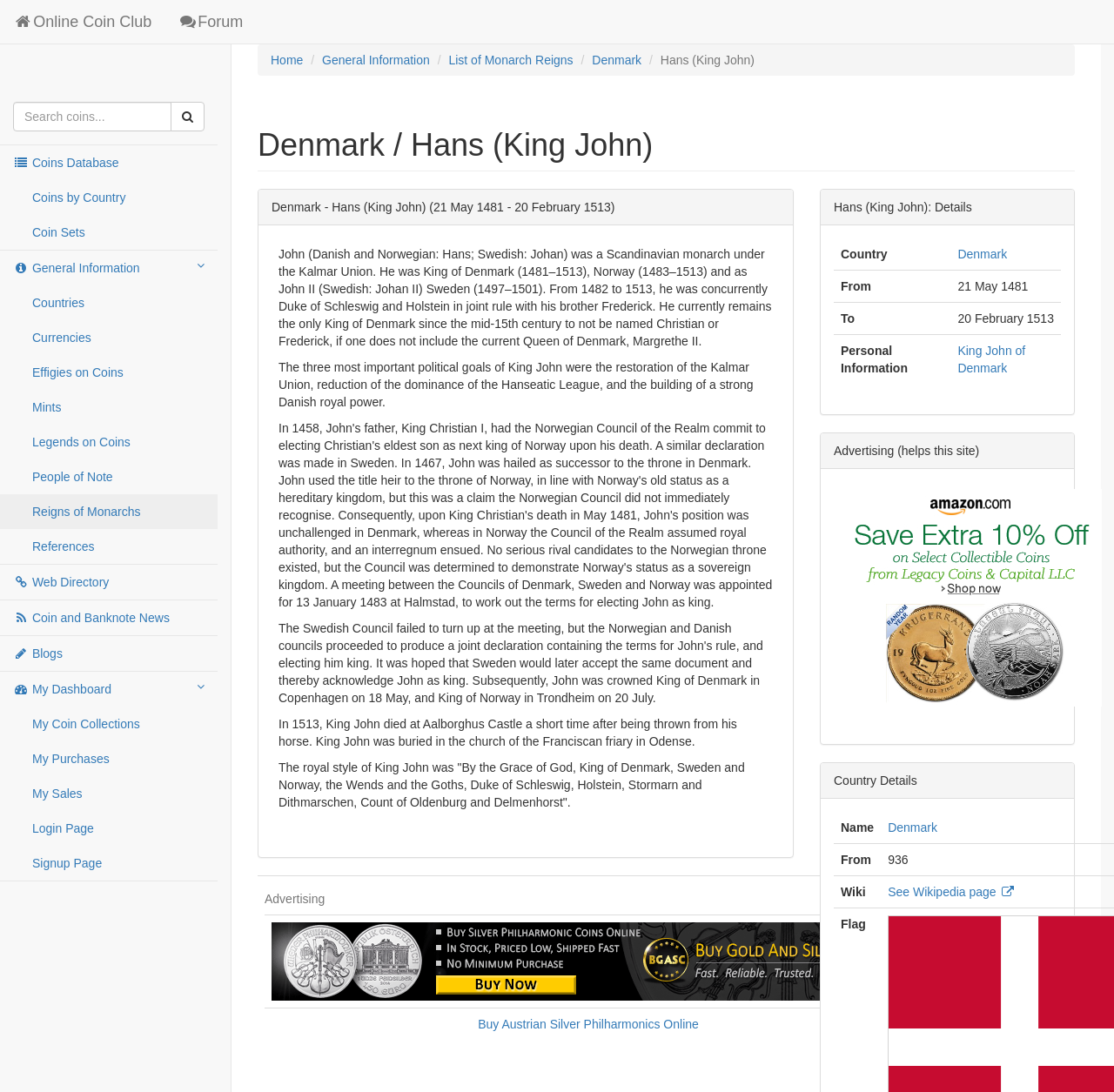Determine the bounding box for the described UI element: "Denmark".

[0.531, 0.049, 0.576, 0.061]